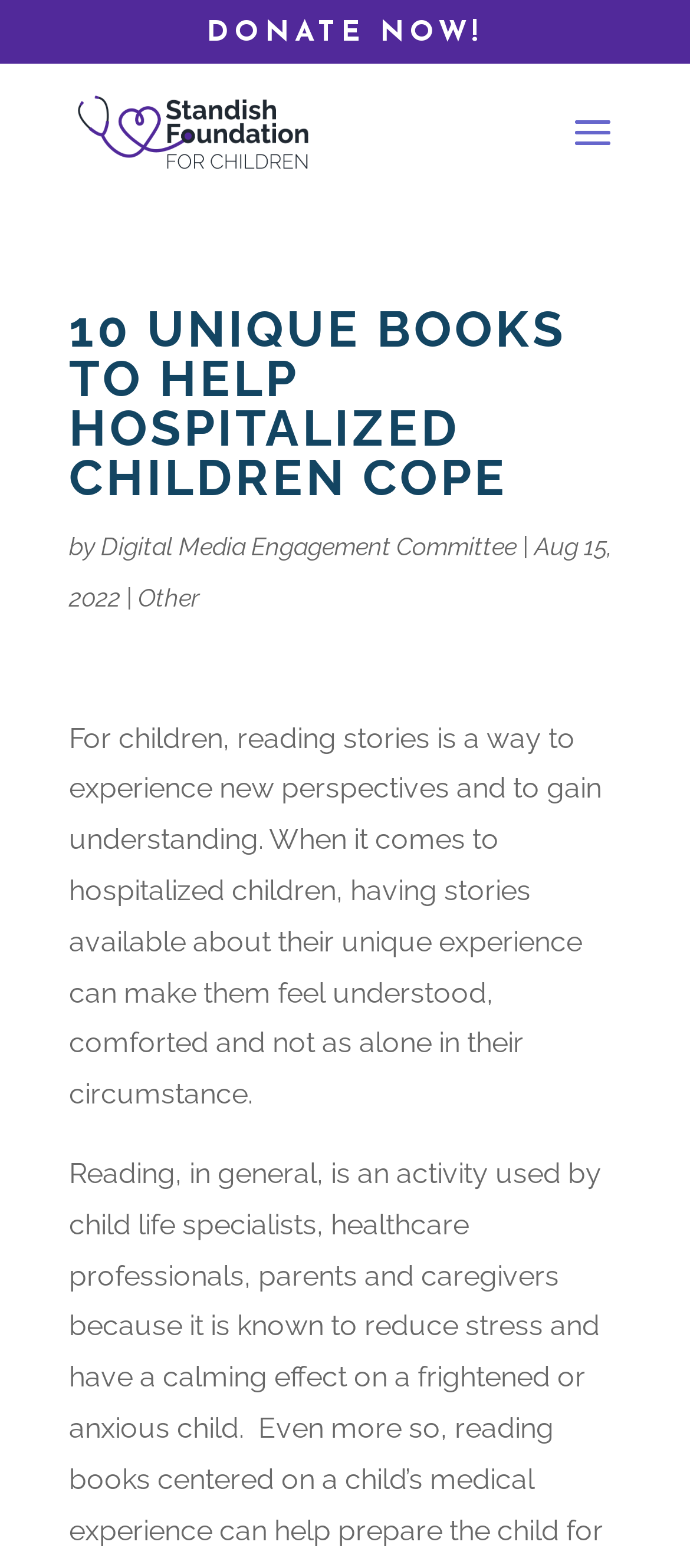Provide a one-word or one-phrase answer to the question:
What is the purpose of the books mentioned?

To help hospitalized children cope